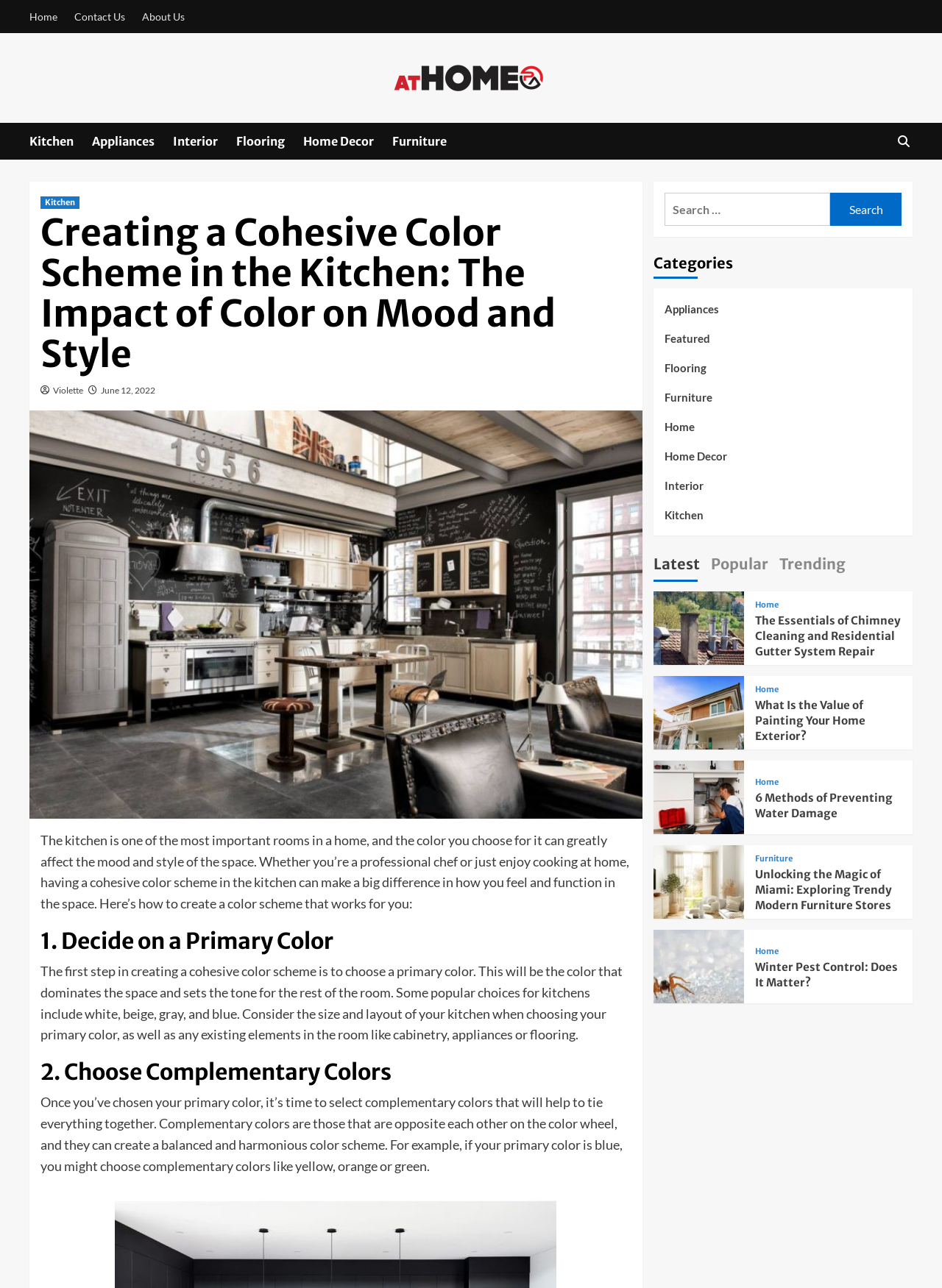Please determine the bounding box coordinates of the element's region to click for the following instruction: "Read the article 'Creating a Cohesive Color Scheme in the Kitchen'".

[0.043, 0.165, 0.67, 0.291]